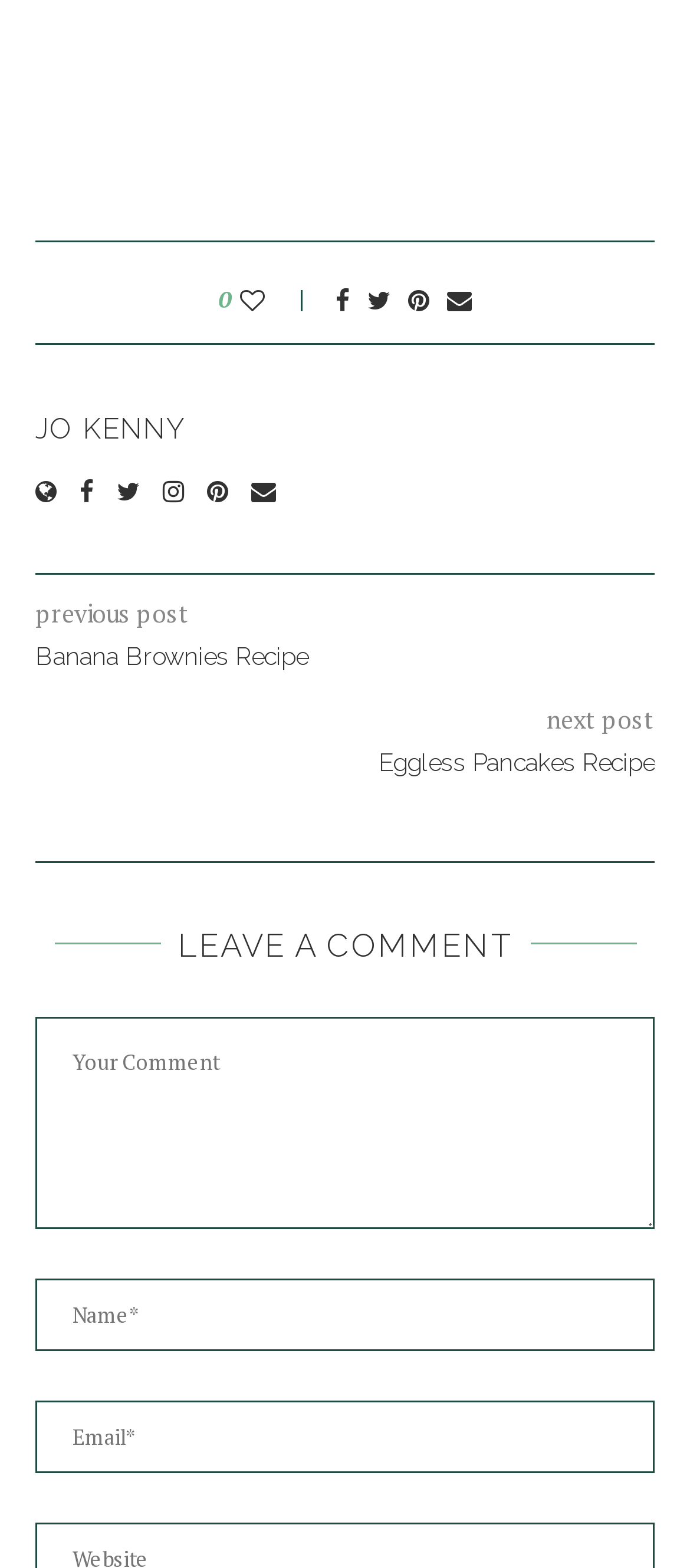Could you locate the bounding box coordinates for the section that should be clicked to accomplish this task: "Enter your name".

[0.051, 0.815, 0.949, 0.861]